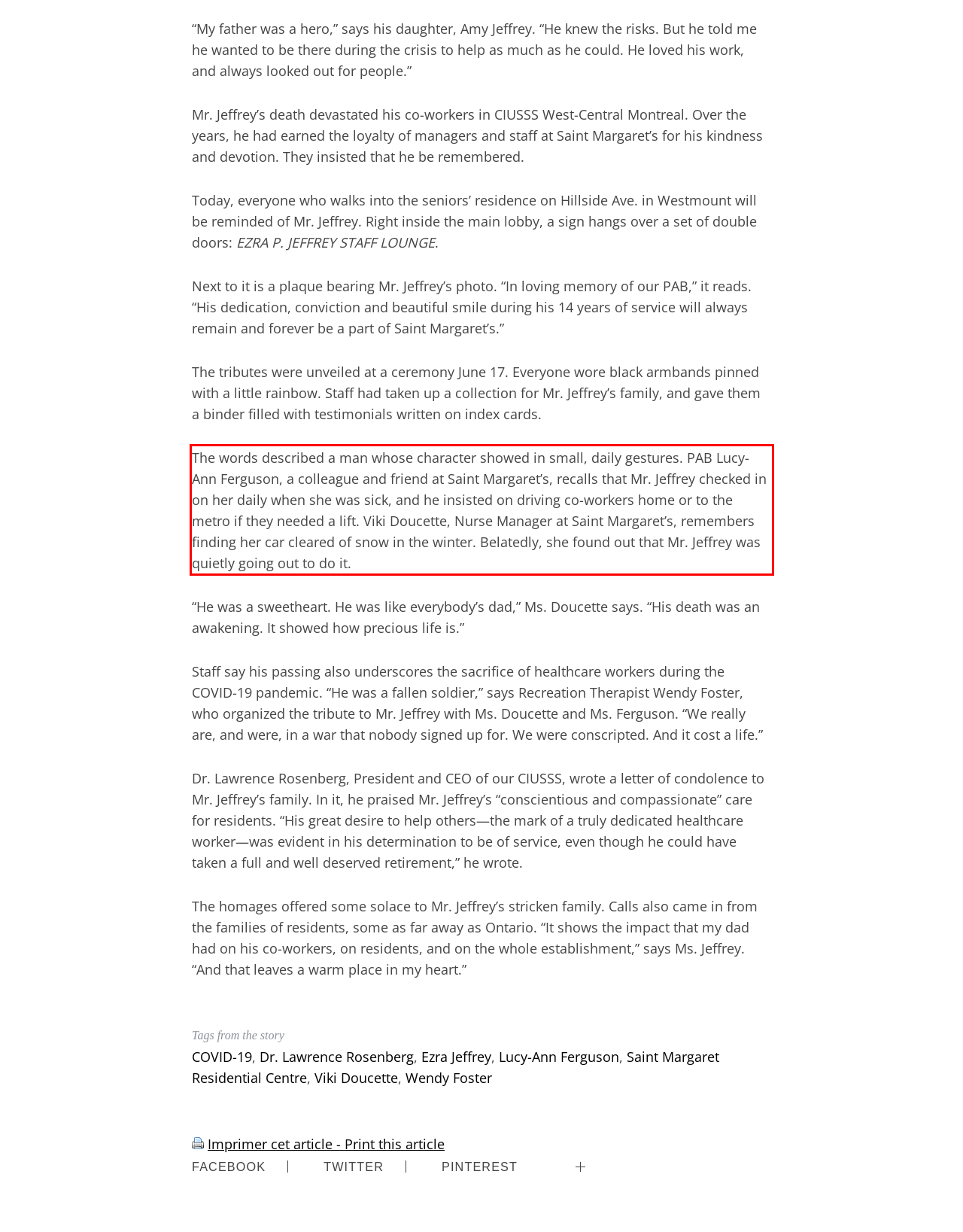In the given screenshot, locate the red bounding box and extract the text content from within it.

The words described a man whose character showed in small, daily gestures. PAB Lucy-Ann Ferguson, a colleague and friend at Saint Margaret’s, recalls that Mr. Jeffrey checked in on her daily when she was sick, and he insisted on driving co-workers home or to the metro if they needed a lift. Viki Doucette, Nurse Manager at Saint Margaret’s, remembers finding her car cleared of snow in the winter. Belatedly, she found out that Mr. Jeffrey was quietly going out to do it.